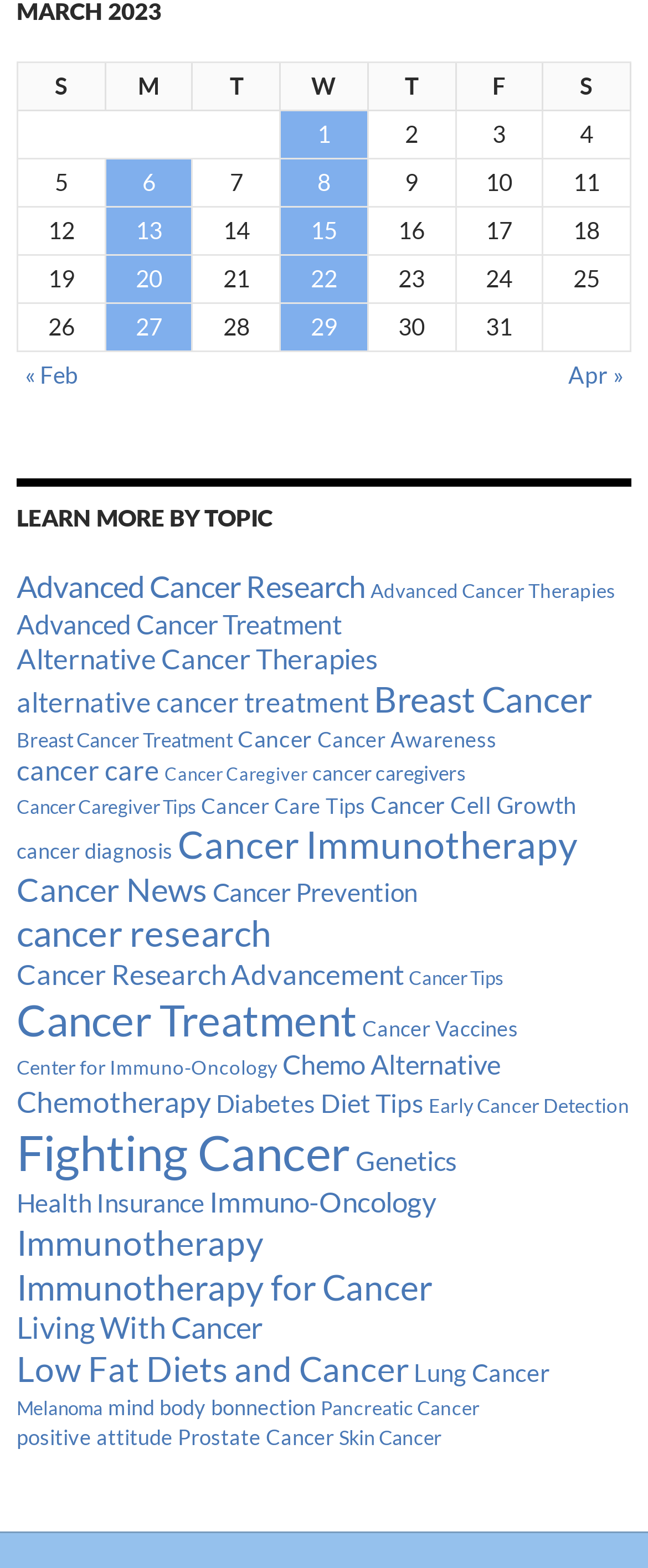Select the bounding box coordinates of the element I need to click to carry out the following instruction: "View 'Breast Cancer' topics".

[0.577, 0.432, 0.913, 0.46]